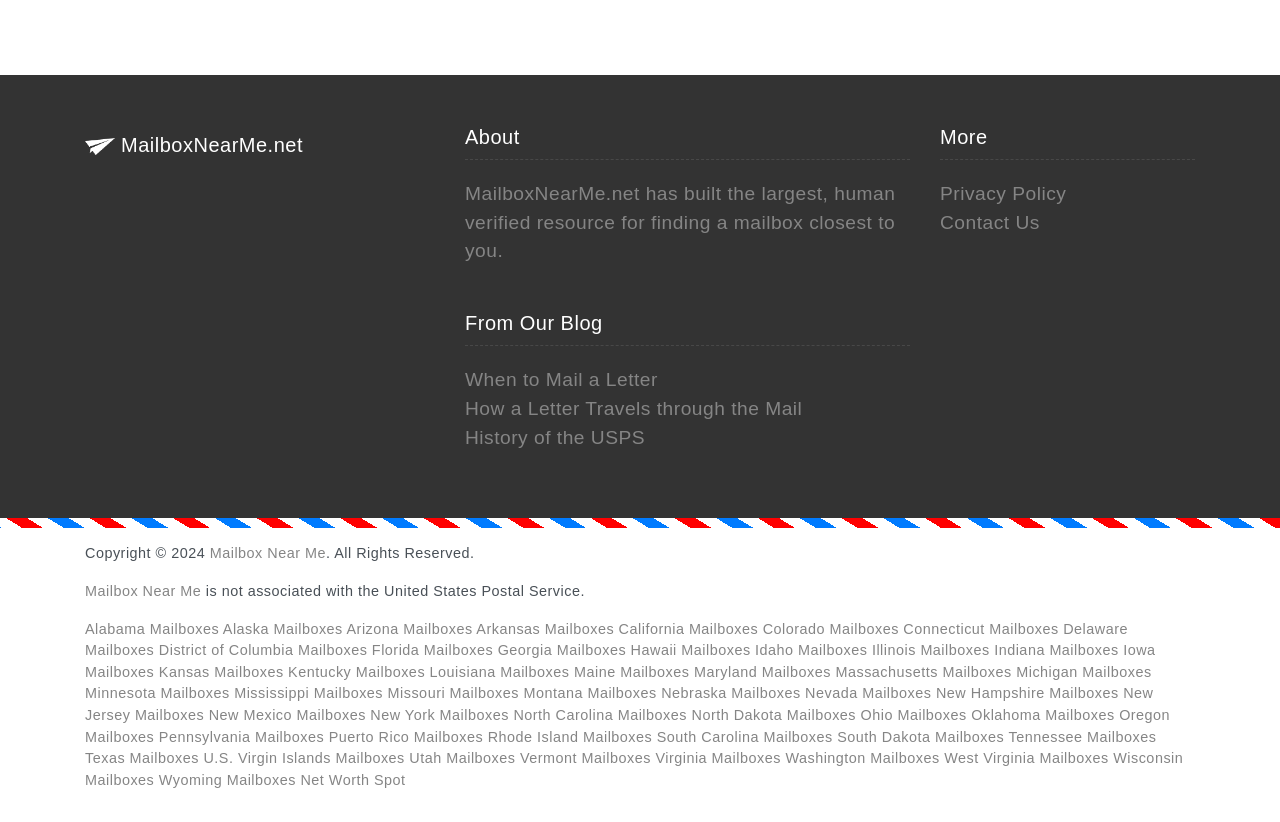Please find the bounding box coordinates (top-left x, top-left y, bottom-right x, bottom-right y) in the screenshot for the UI element described as follows: Mailbox Near Me

[0.066, 0.709, 0.157, 0.729]